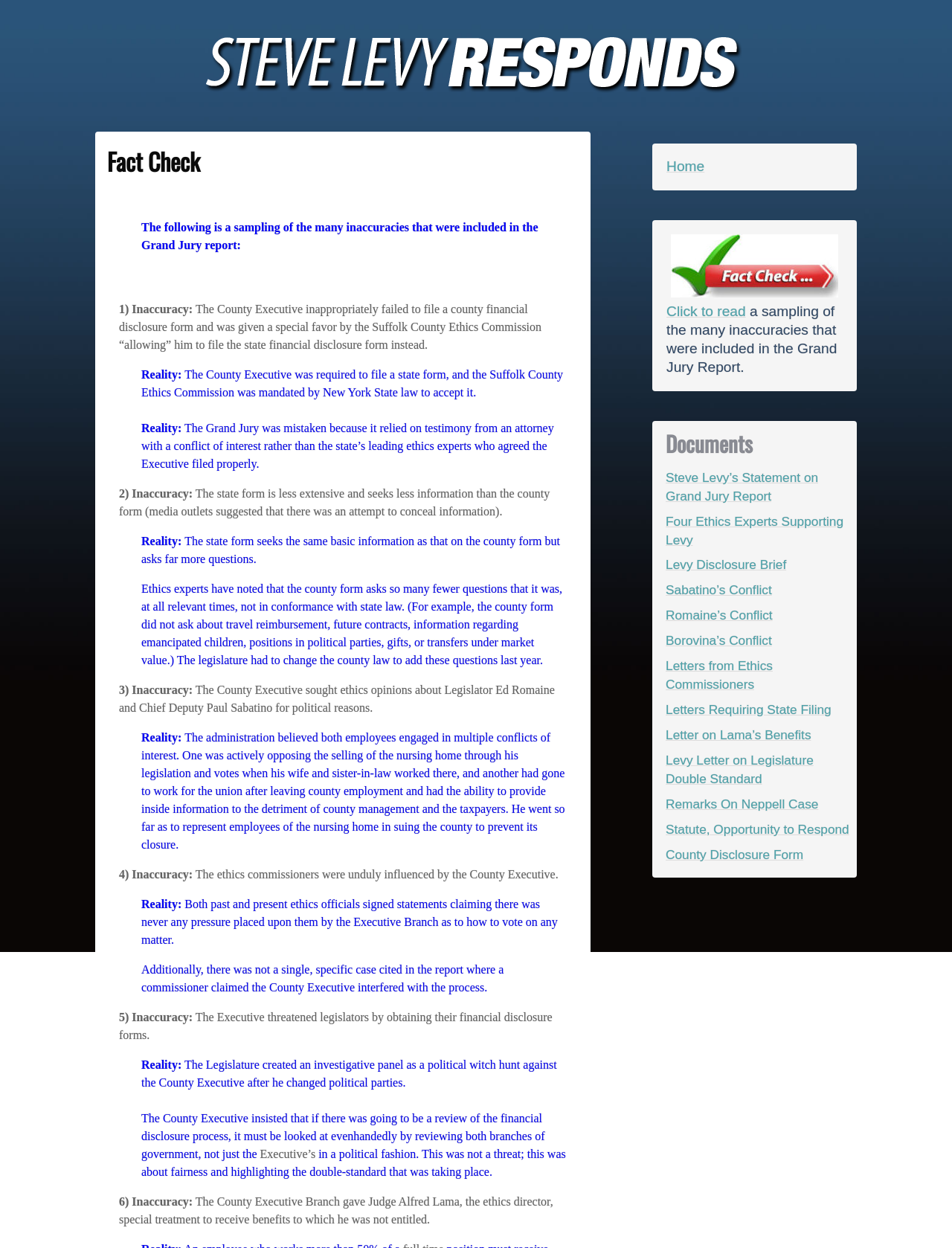Please locate the clickable area by providing the bounding box coordinates to follow this instruction: "Click to read a sampling of the many inaccuracies that were included in the Grand Jury Report.".

[0.7, 0.243, 0.783, 0.256]